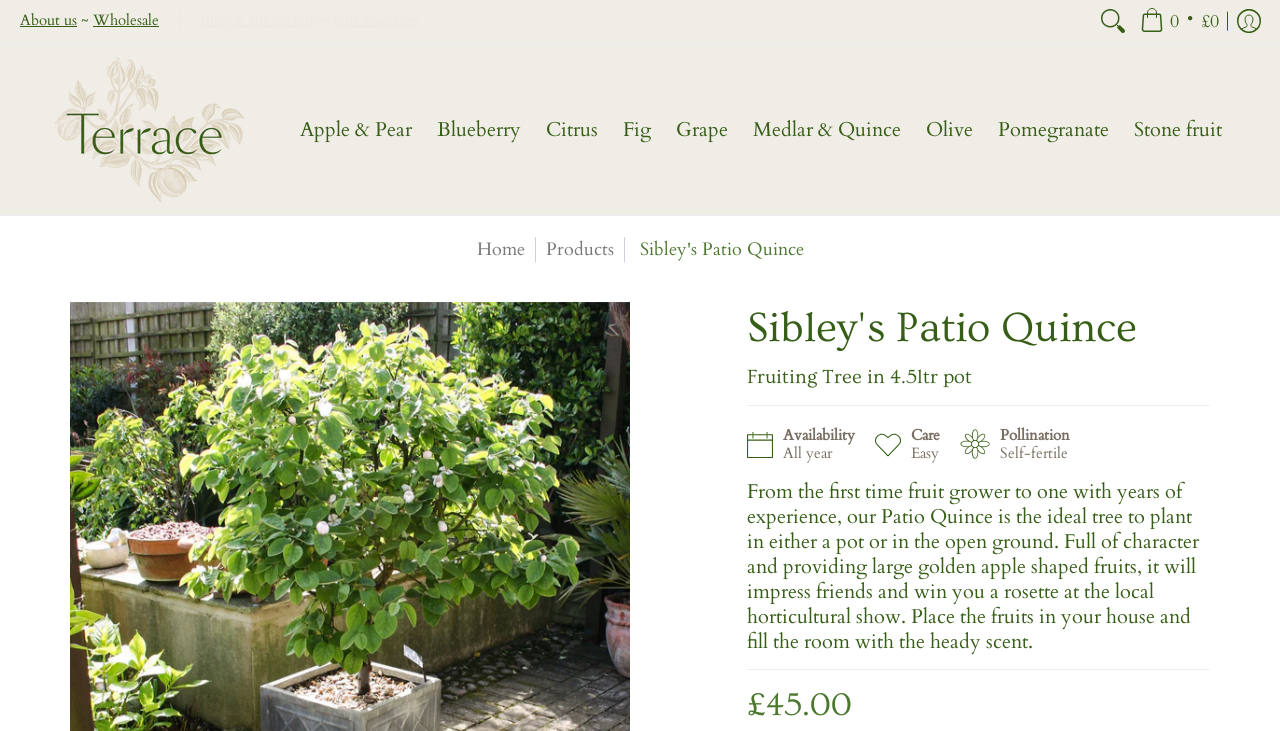Please find and give the text of the main heading on the webpage.

Sibley's Patio Quince